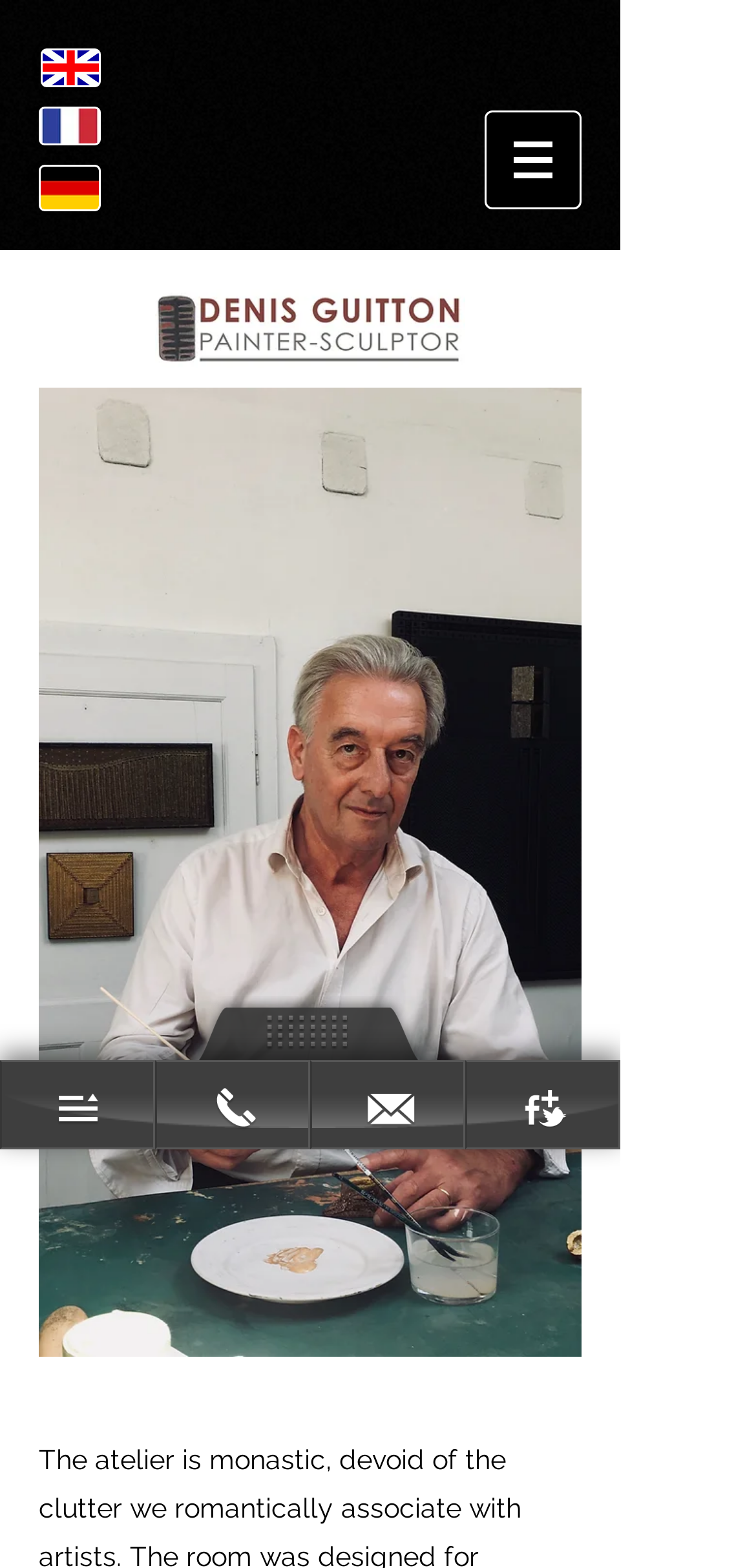Please study the image and answer the question comprehensively:
How many links are present at the bottom of the webpage?

There are two links present at the bottom of the webpage, with bounding box coordinates [0.324, 0.826, 0.426, 0.891] and [0.574, 0.826, 0.676, 0.891], respectively.